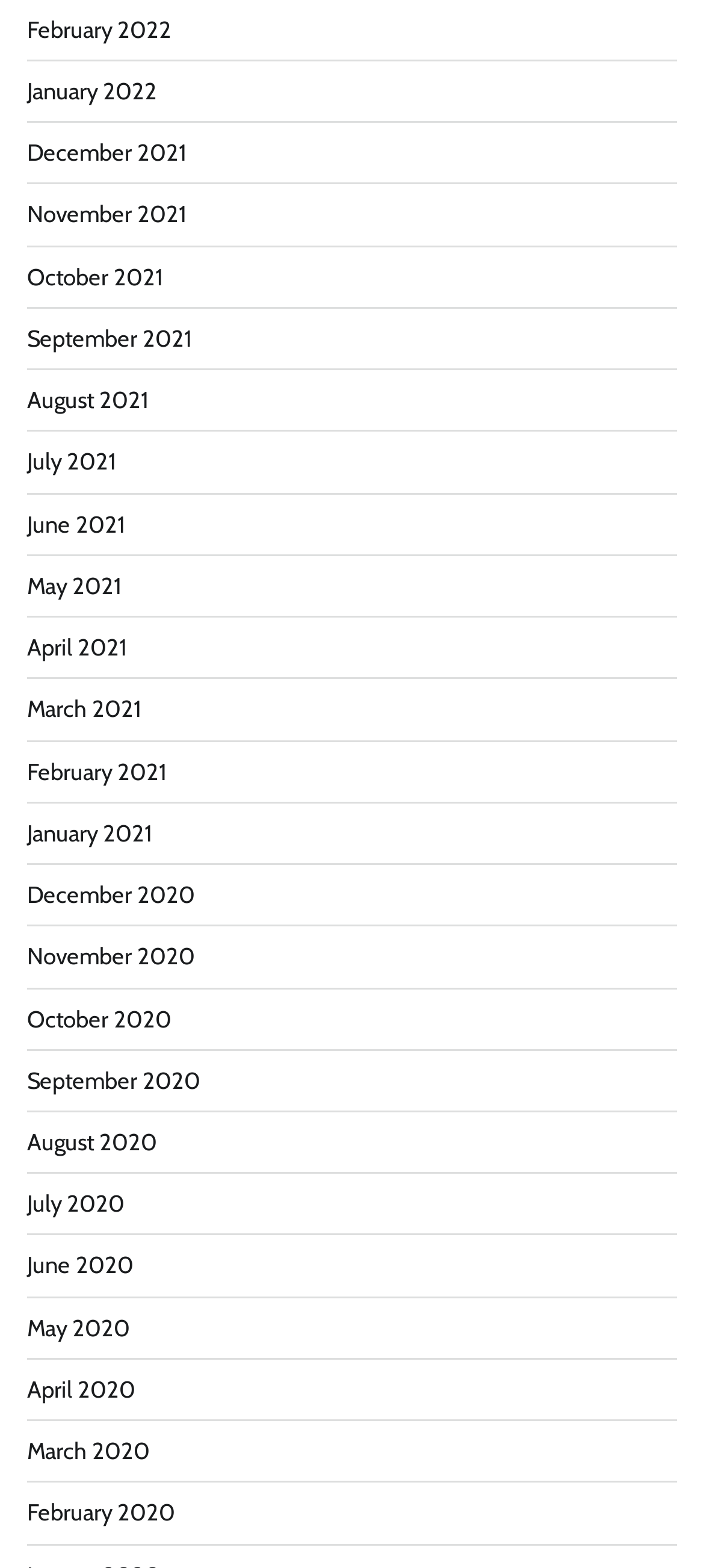Find the bounding box coordinates of the element's region that should be clicked in order to follow the given instruction: "view June 2020". The coordinates should consist of four float numbers between 0 and 1, i.e., [left, top, right, bottom].

[0.038, 0.799, 0.19, 0.816]